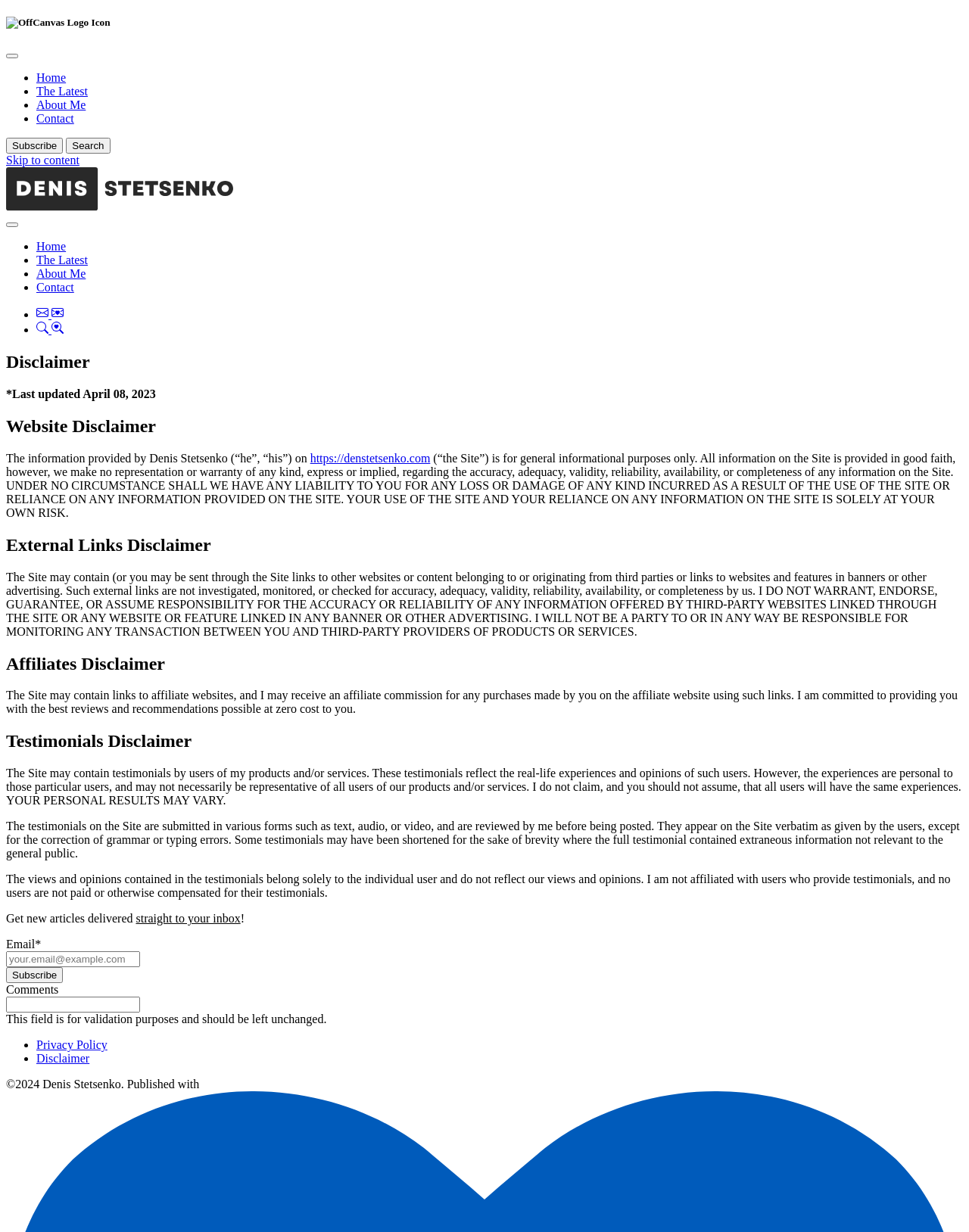Provide a comprehensive description of the webpage.

This webpage is a disclaimer page for Denis Stetsenko's website. At the top left corner, there is an OffCanvas logo icon, accompanied by a close button and a primary mobile navigation menu with links to Home, The Latest, About Me, and Contact. Below the navigation menu, there are two buttons, Subscribe and Search.

On the top right corner, there is a link to skip to the content. Below it, there is a Denis Stetsenko logo, followed by a toggle navigation button and a list of links to Home, The Latest, About Me, Contact, Subscribe Modal Link, and Search Modal Link.

The main content of the page is divided into several sections. The first section is an article with a heading "Disclaimer" and a subheading "Website Disclaimer". The text explains that the information provided on the website is for general informational purposes only and that Denis Stetsenko makes no representation or warranty of any kind regarding the accuracy, adequacy, validity, reliability, availability, or completeness of any information on the site.

The next section is "External Links Disclaimer", which states that the website may contain links to external websites or content belonging to or originating from third parties, and that Denis Stetsenko does not warrant, endorse, guarantee, or assume responsibility for the accuracy or reliability of any information offered by third-party websites.

The following sections are "Affiliates Disclaimer", "Testimonials Disclaimer", and "Sidebar Element". The affiliates disclaimer explains that the website may contain links to affiliate websites, and Denis Stetsenko may receive an affiliate commission for any purchases made by users on the affiliate website using such links. The testimonials disclaimer states that the website may contain testimonials by users of Denis Stetsenko's products and/or services, and that these testimonials reflect the real-life experiences and opinions of such users.

The sidebar element contains a form to subscribe to new articles, with fields for email and comments. There are also links to Privacy Policy and Disclaimer at the bottom of the page, followed by a copyright notice.